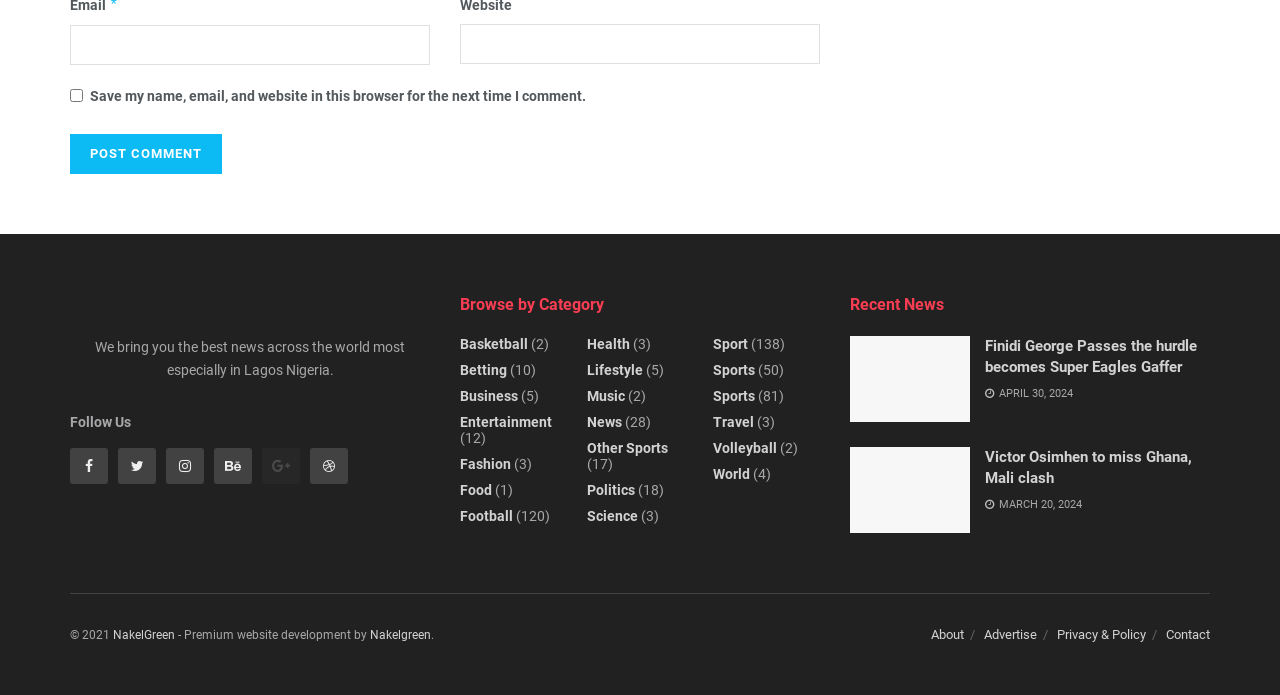Predict the bounding box coordinates of the UI element that matches this description: "parent_node: Email * aria-describedby="email-notes" name="email"". The coordinates should be in the format [left, top, right, bottom] with each value between 0 and 1.

[0.055, 0.03, 0.336, 0.087]